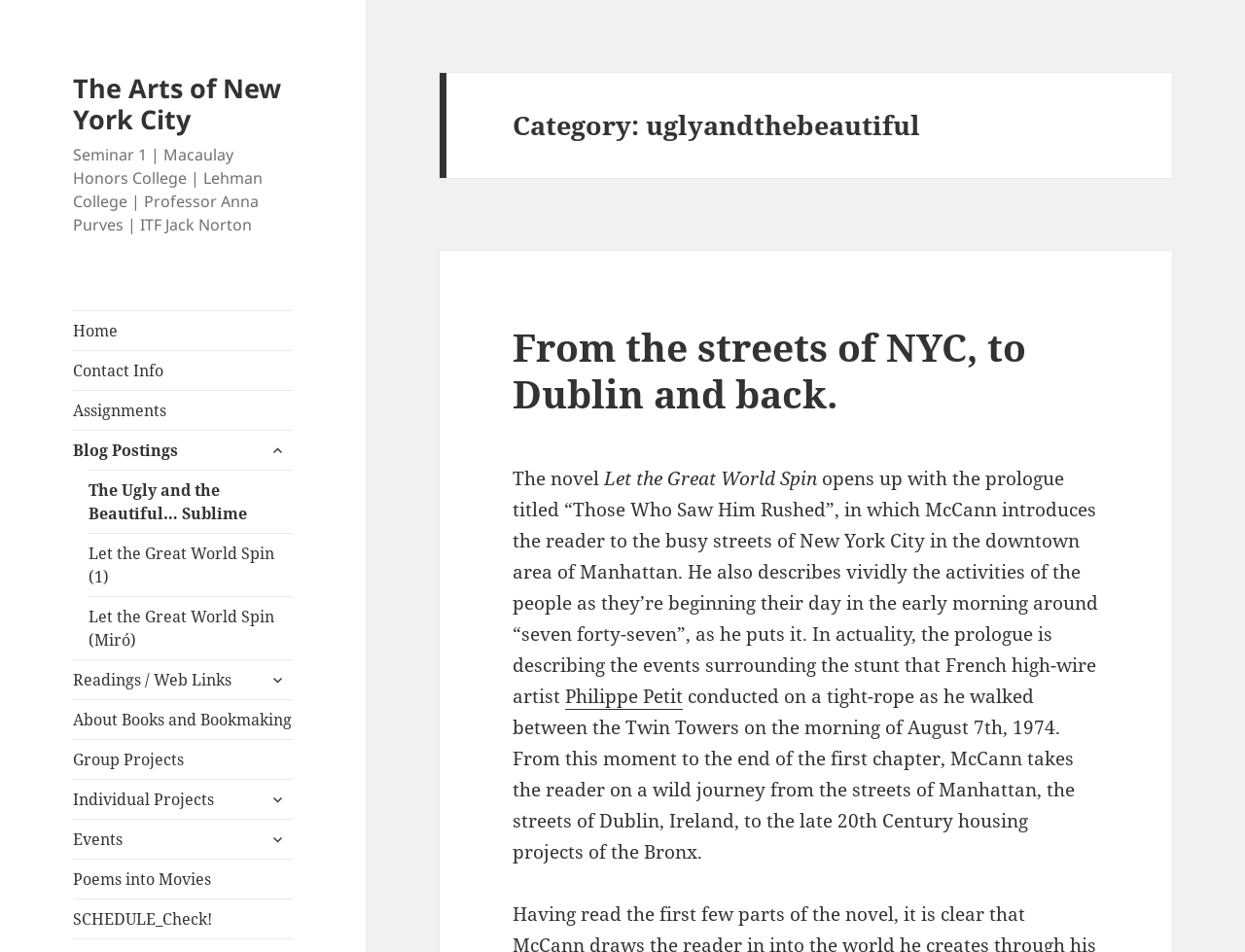Locate the bounding box coordinates of the element that should be clicked to execute the following instruction: "Visit the Facebook Group".

None